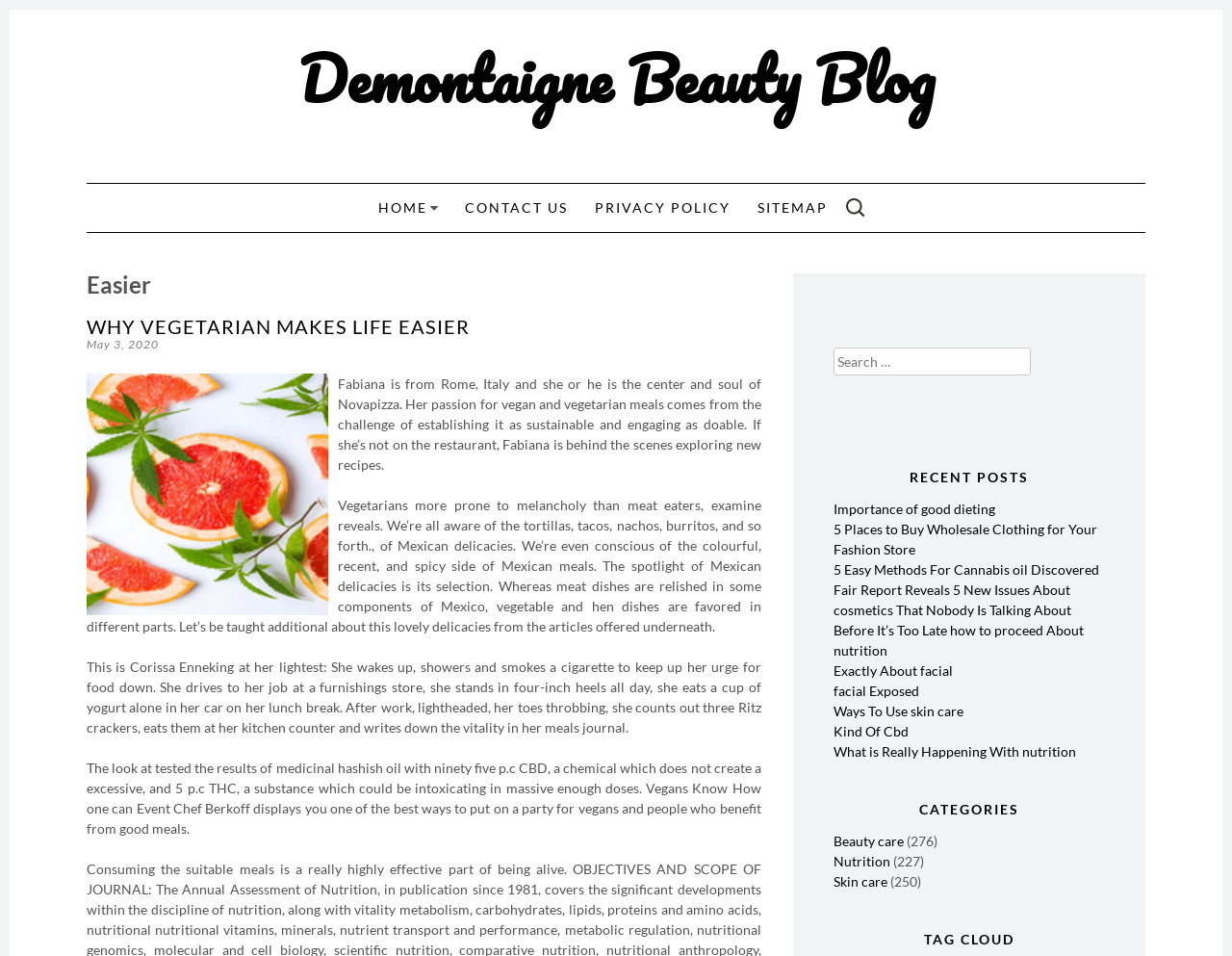Please give a succinct answer to the question in one word or phrase:
What is the purpose of the search box?

To search for content